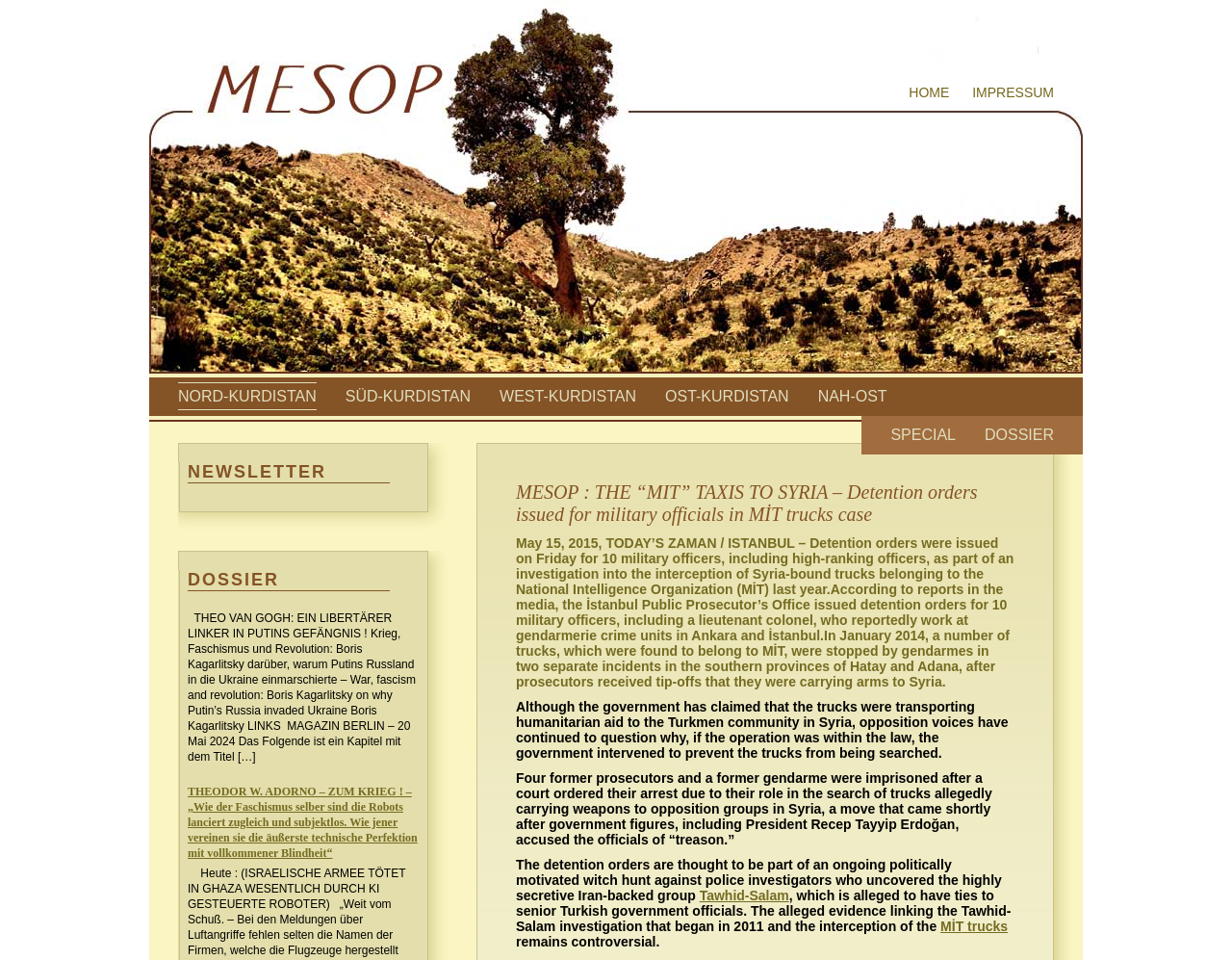What is the name of the president mentioned in the article?
Give a thorough and detailed response to the question.

I found the answer by reading the article text. The text mentions 'President Recep Tayyip Erdoğan' at coordinates [0.419, 0.728, 0.818, 0.792].